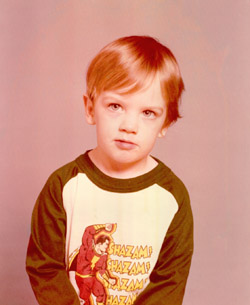What is the dominant color of the boy's shirt?
Could you give a comprehensive explanation in response to this question?

The caption describes the shirt as predominantly white with green sleeves, indicating that white is the main color of the shirt.